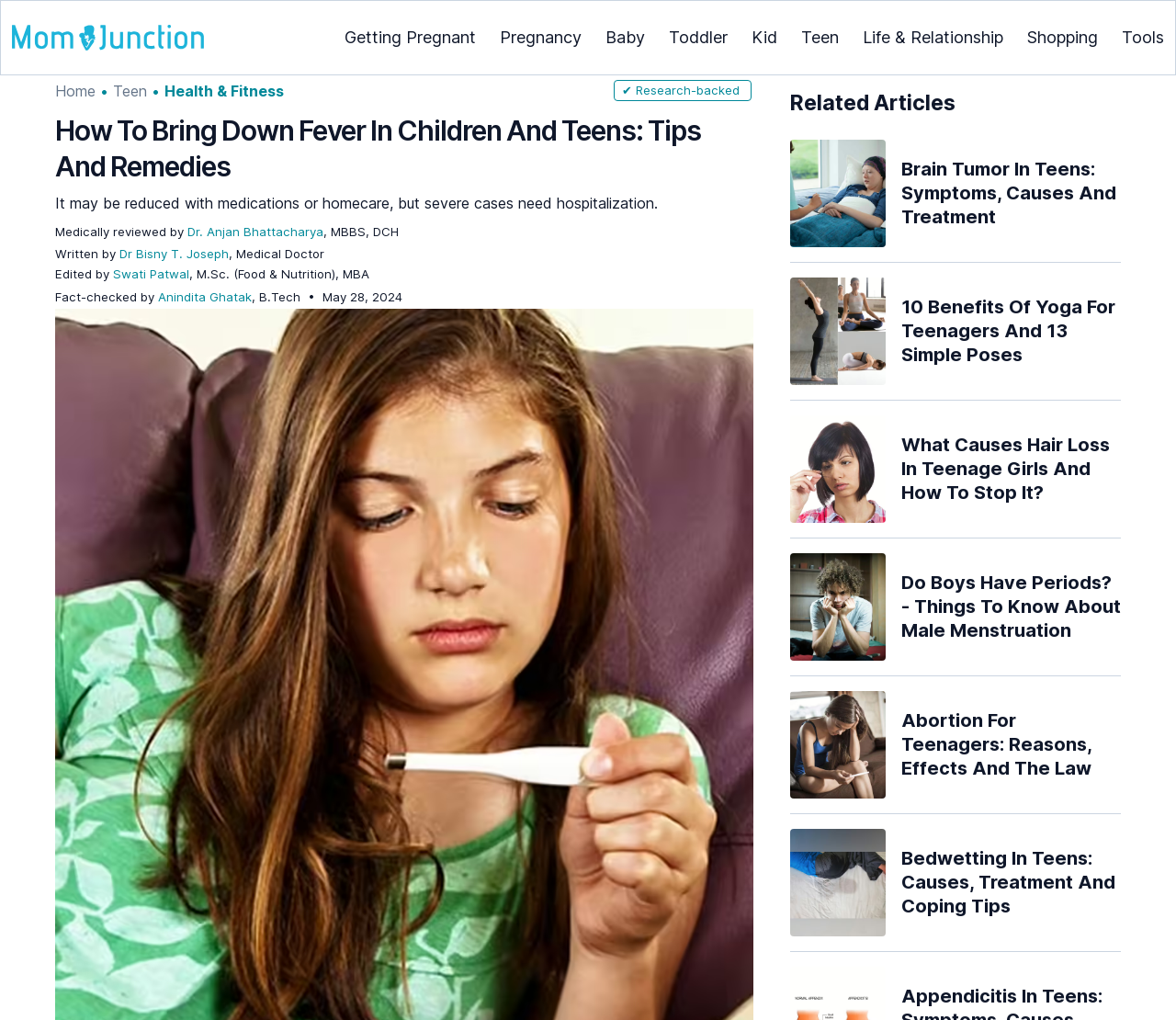What is the name of the website?
Ensure your answer is thorough and detailed.

I found the website name in the top-left corner of the webpage, where it says 'MomJunction Logo' and has a link to the website's homepage.